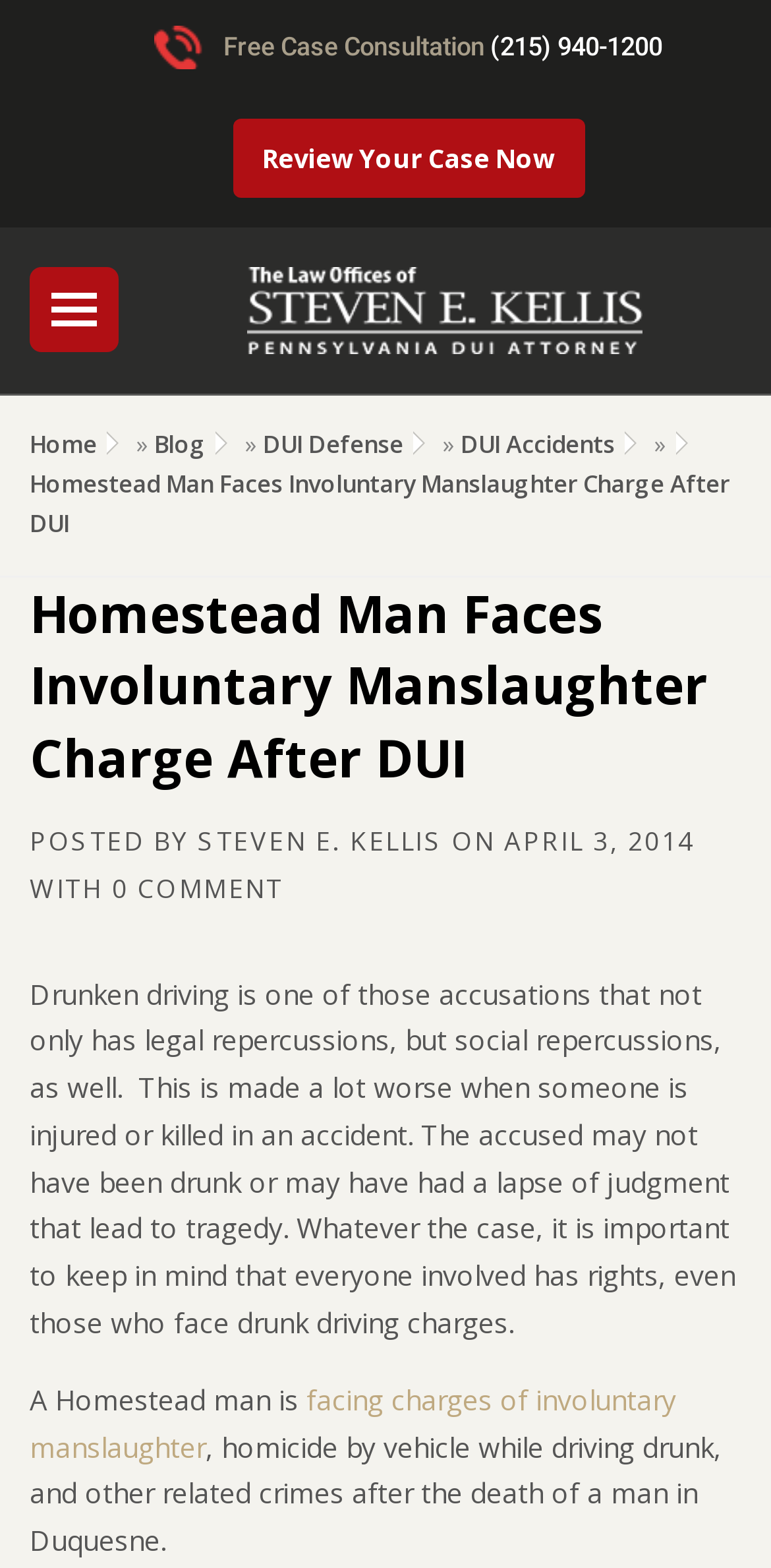Identify the bounding box coordinates of the clickable region to carry out the given instruction: "Call the lawyer at this number".

[0.636, 0.02, 0.859, 0.039]